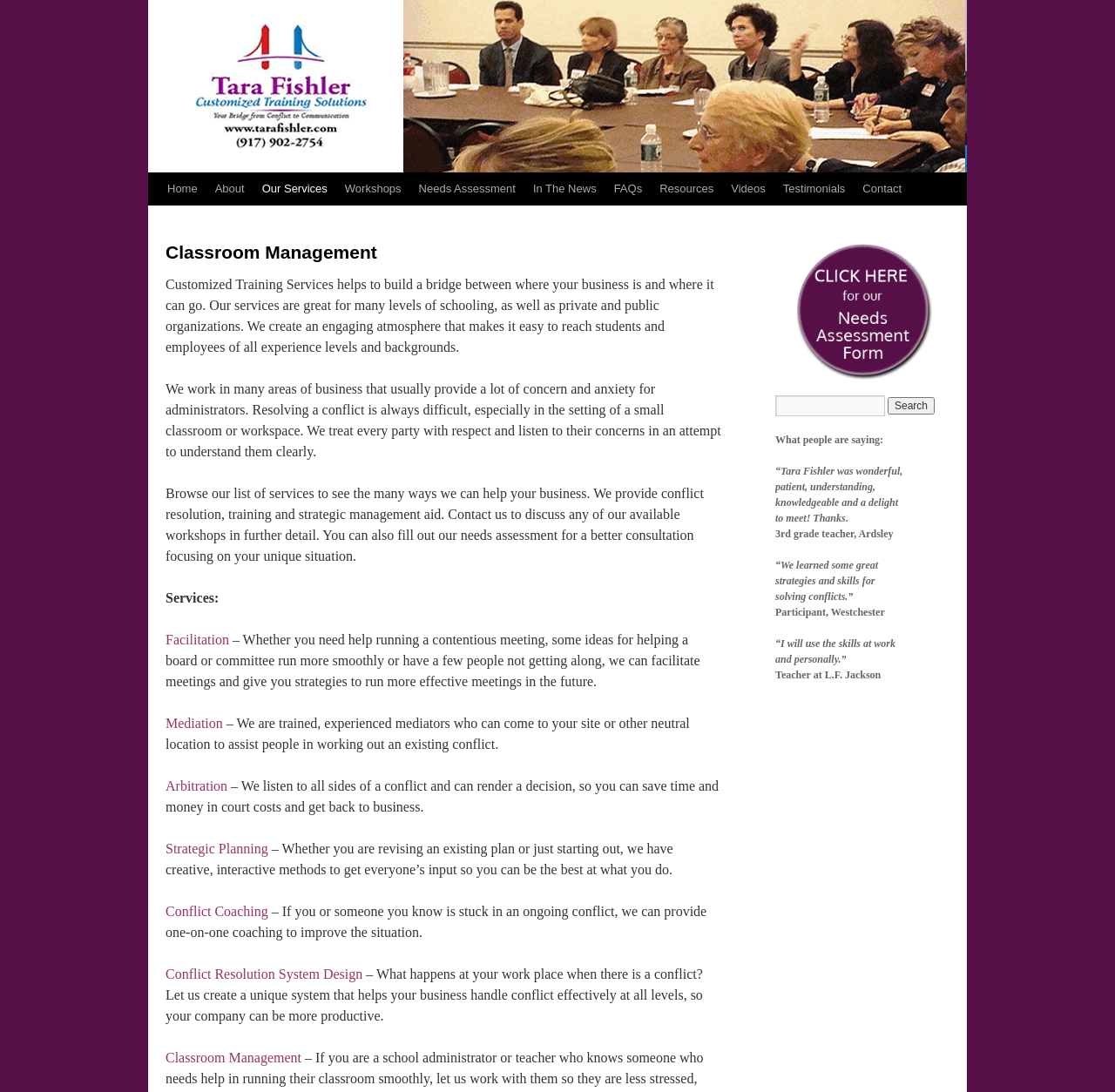Locate the bounding box coordinates of the clickable area to execute the instruction: "Click on the 'Contact' link". Provide the coordinates as four float numbers between 0 and 1, represented as [left, top, right, bottom].

[0.766, 0.158, 0.817, 0.188]